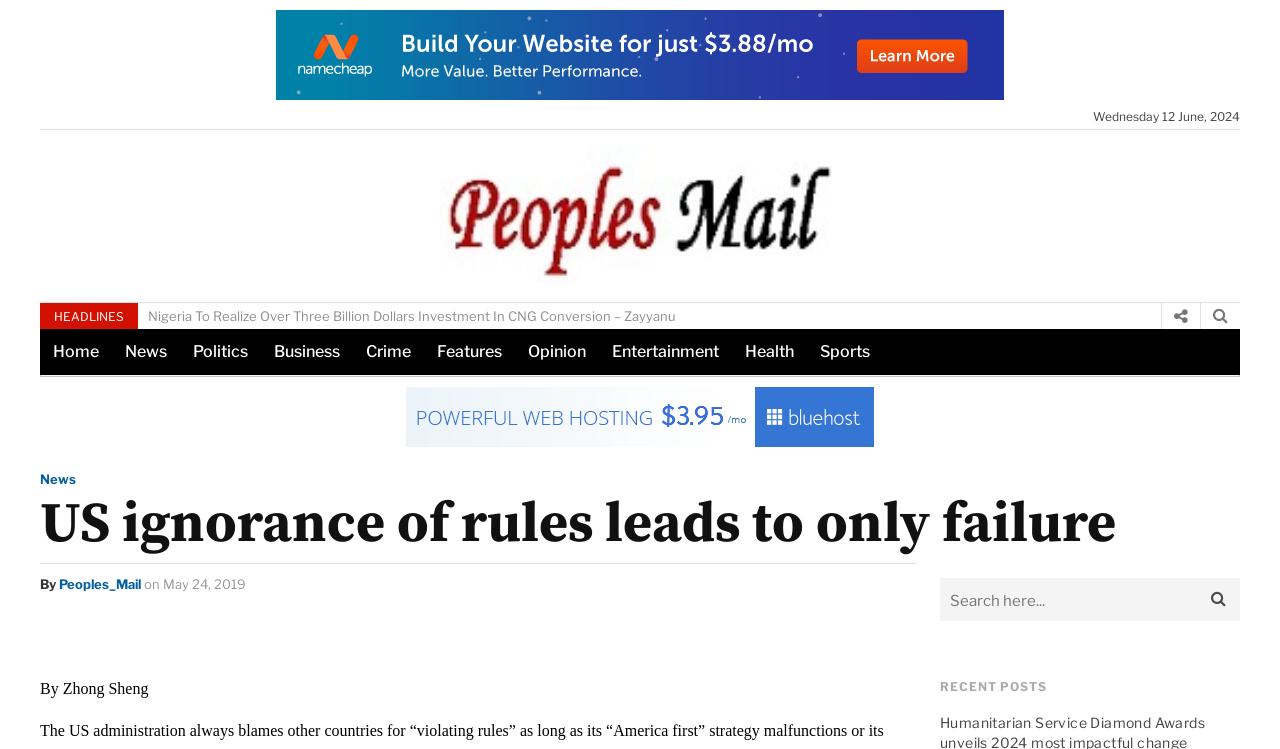Answer the question using only one word or a concise phrase: What is the category of the article?

News